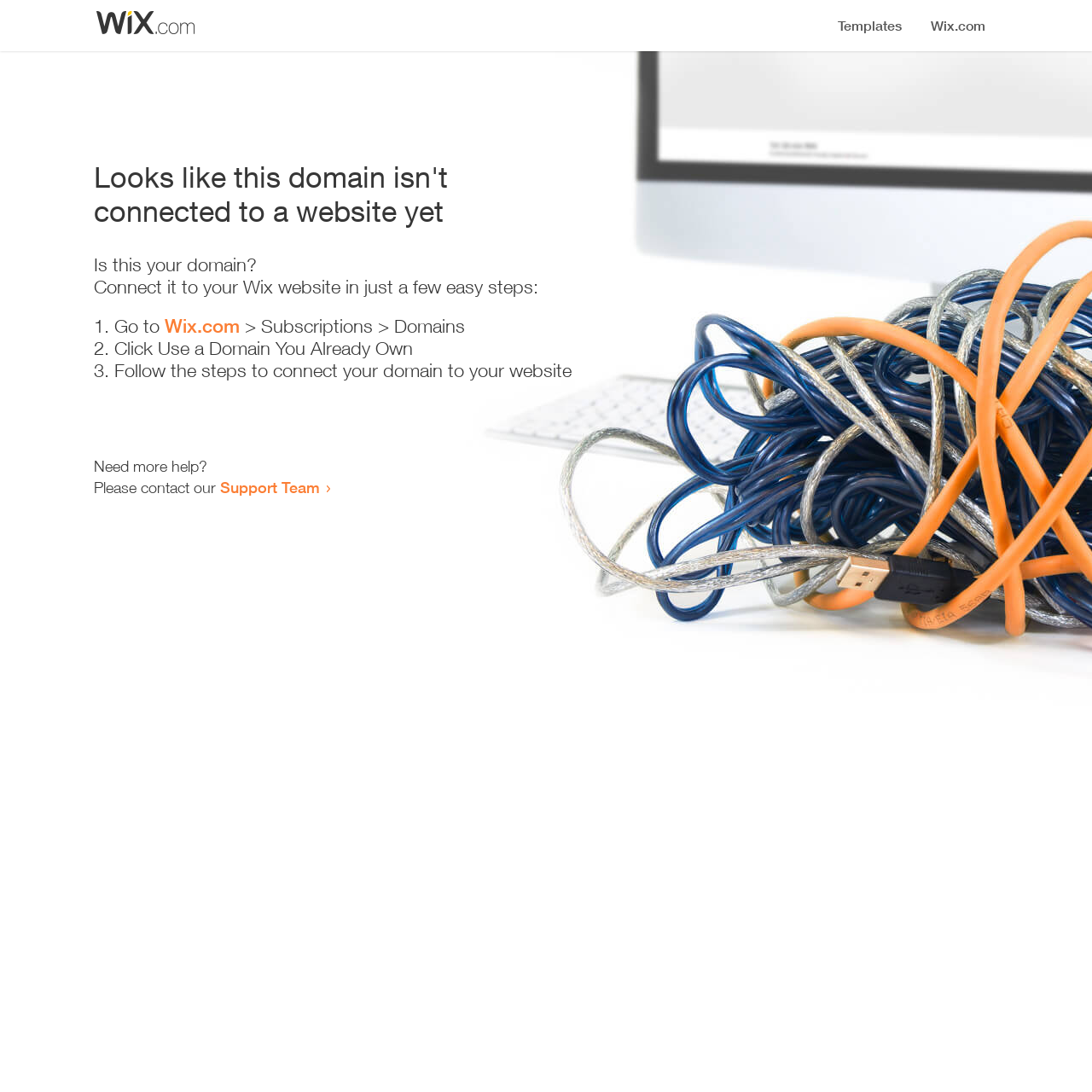What is the status of this domain?
Refer to the image and provide a thorough answer to the question.

The webpage indicates that the domain is not connected to a website yet, as stated in the heading 'Looks like this domain isn't connected to a website yet'.